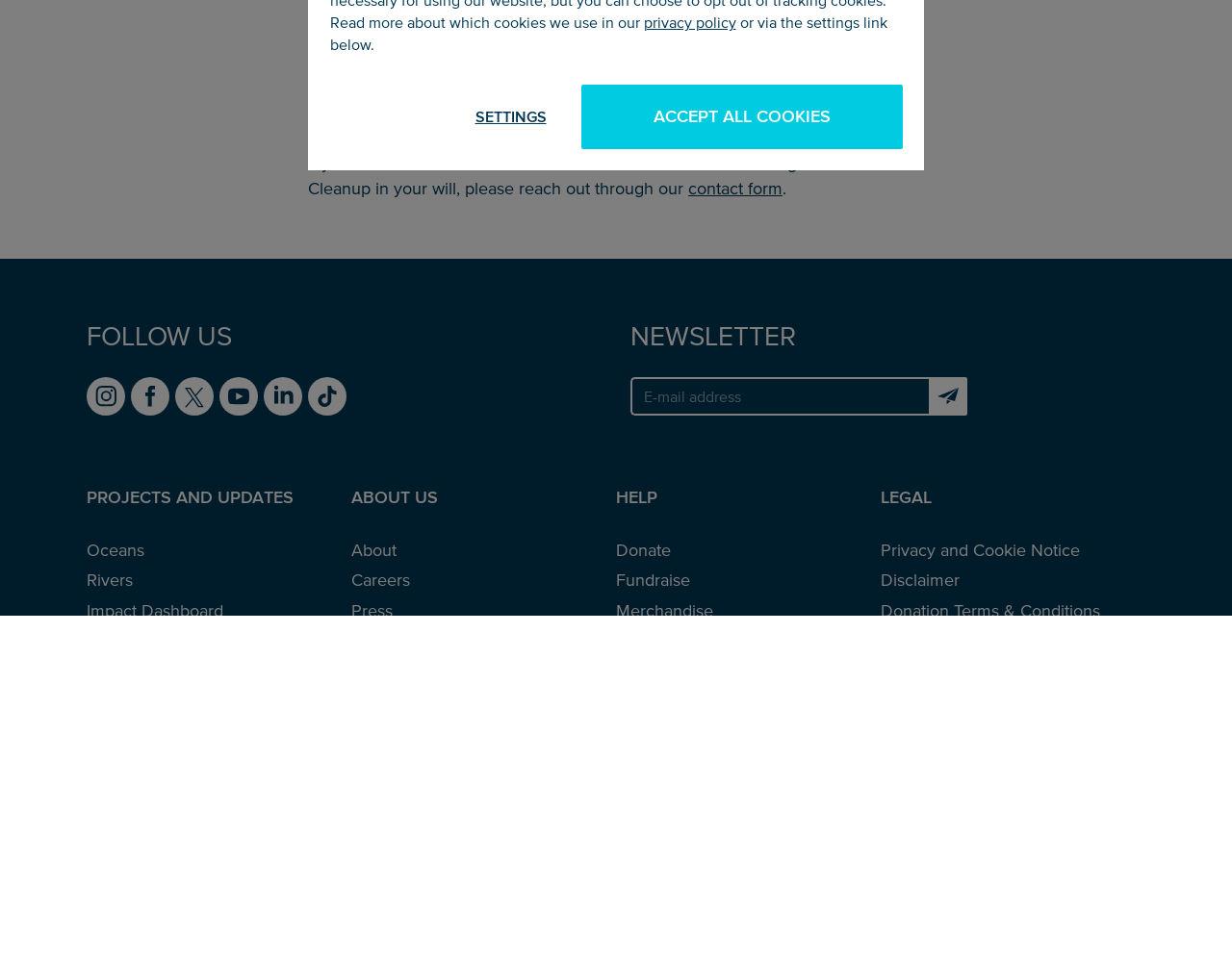Given the element description: "Follow us on Twitter", predict the bounding box coordinates of the UI element it refers to, using four float numbers between 0 and 1, i.e., [left, top, right, bottom].

[0.142, 0.392, 0.173, 0.432]